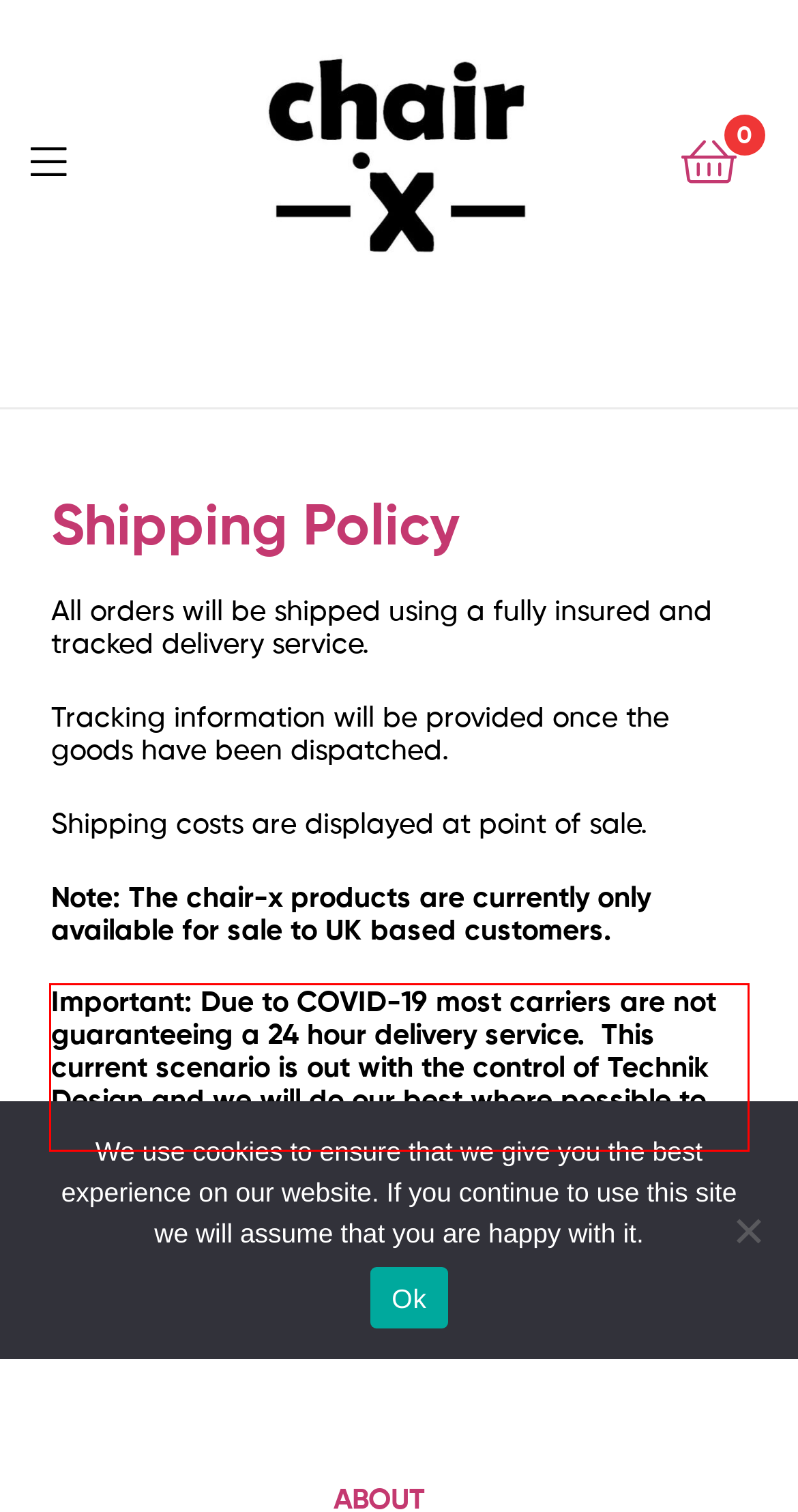You have a screenshot of a webpage, and there is a red bounding box around a UI element. Utilize OCR to extract the text within this red bounding box.

Important: Due to COVID-19 most carriers are not guaranteeing a 24 hour delivery service. This current scenario is out with the control of Technik Design and we will do our best where possible to minimize shipping delays.